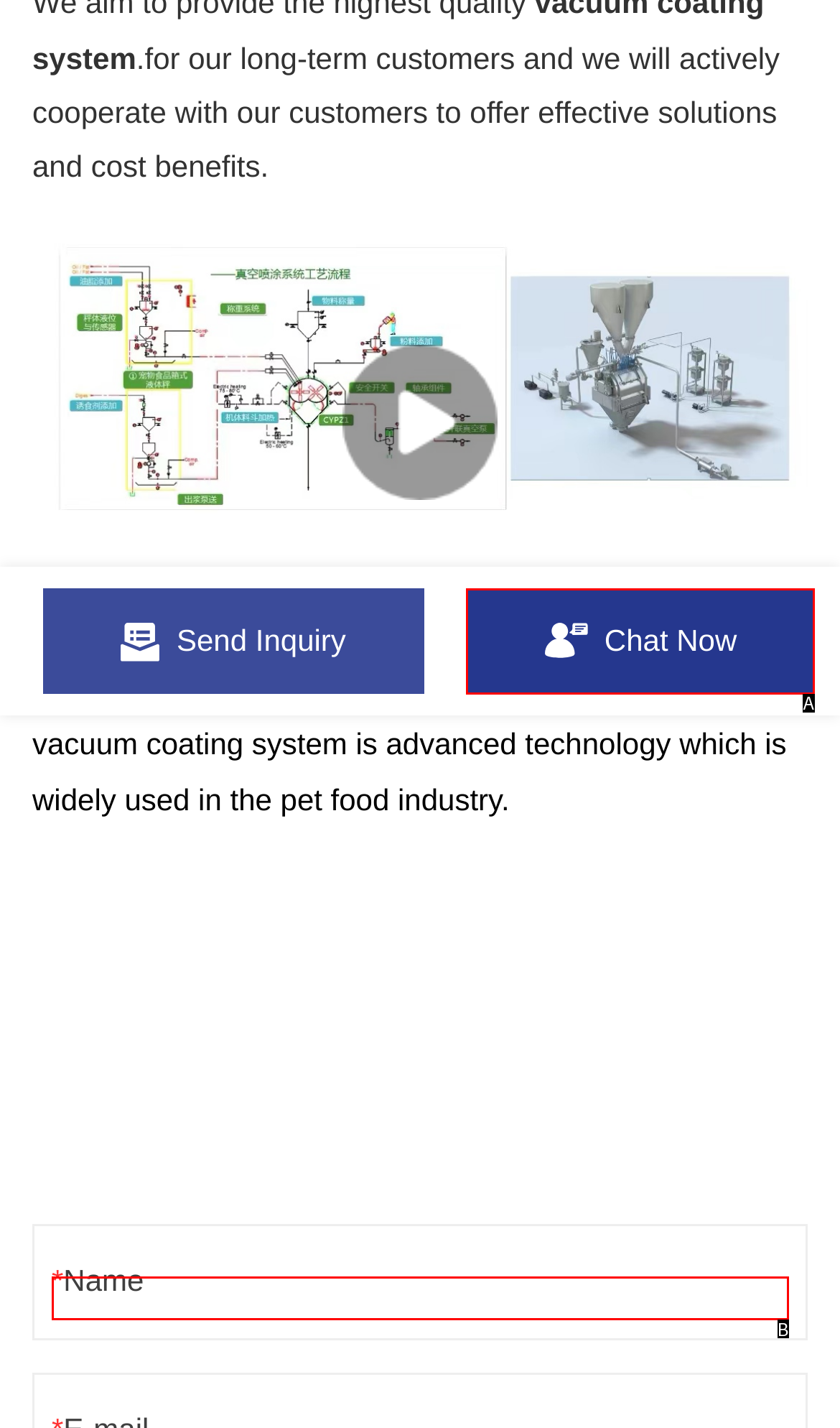Choose the option that aligns with the description: Chat Now
Respond with the letter of the chosen option directly.

A